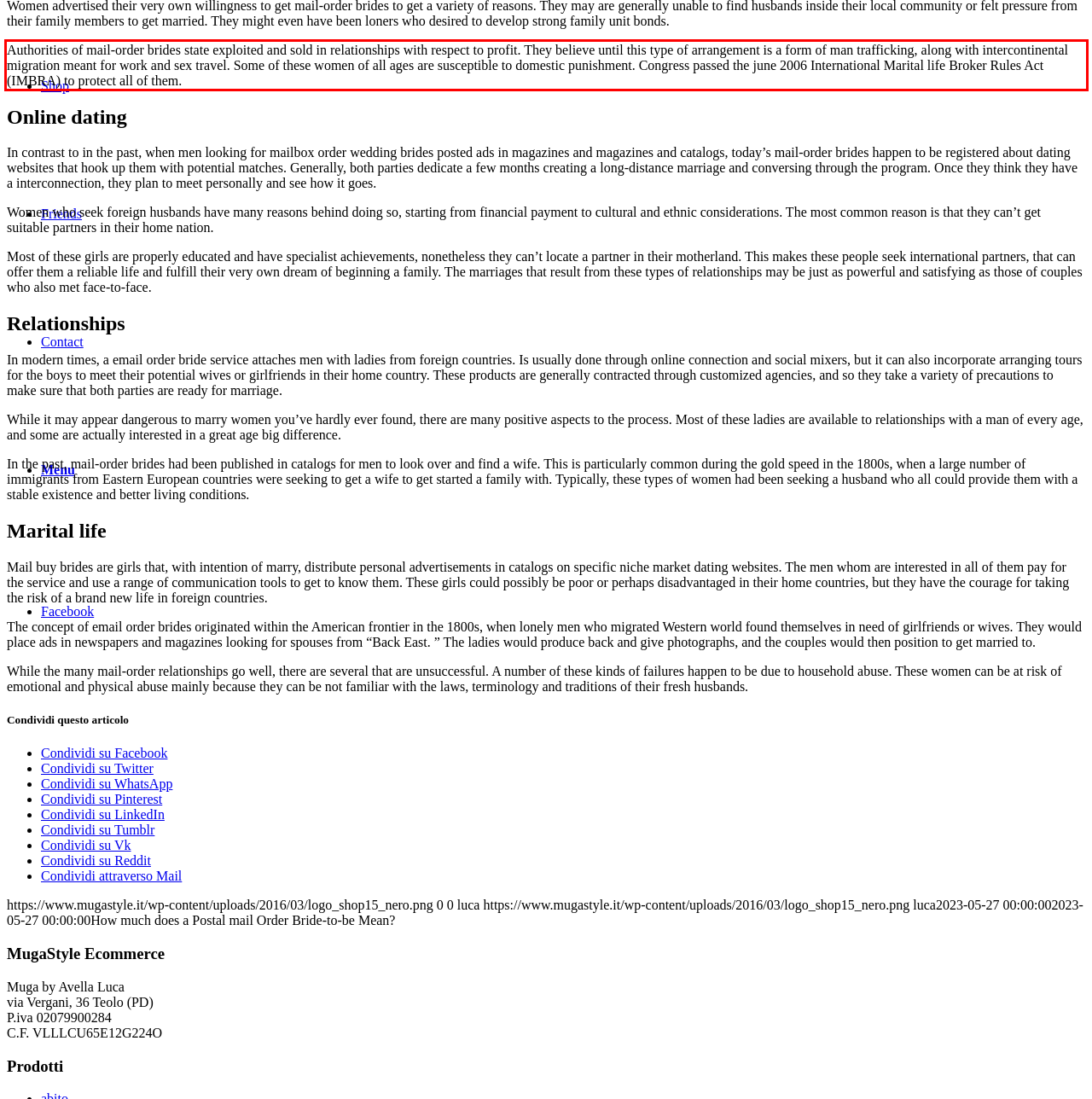Given a screenshot of a webpage containing a red bounding box, perform OCR on the text within this red bounding box and provide the text content.

Authorities of mail-order brides state exploited and sold in relationships with respect to profit. They believe until this type of arrangement is a form of man trafficking, along with intercontinental migration meant for work and sex travel. Some of these women of all ages are susceptible to domestic punishment. Congress passed the june 2006 International Marital life Broker Rules Act (IMBRA) to protect all of them.